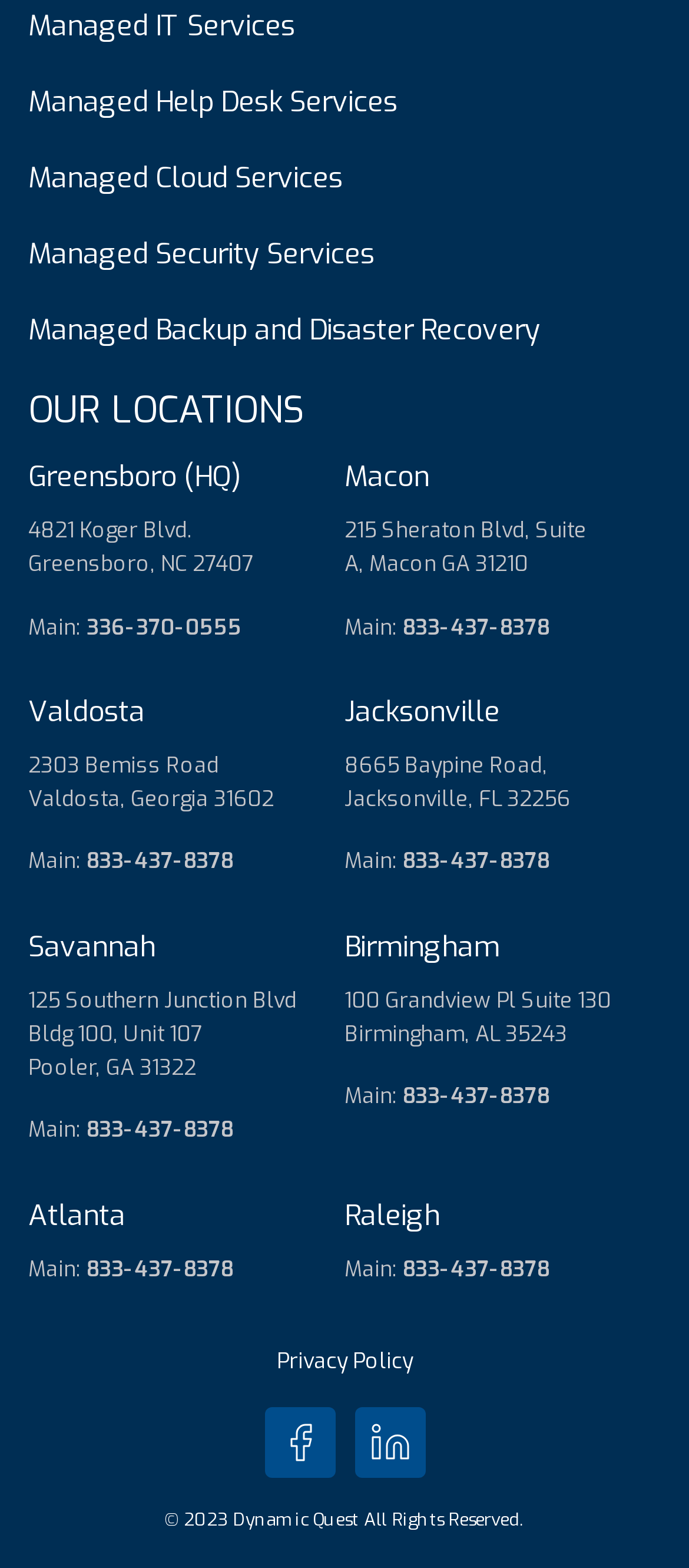What is the phone number for the Greensboro location?
Provide an in-depth answer to the question, covering all aspects.

Under the Greensboro location, I found the phone number '336-370-0555' listed next to the 'Main:' label.